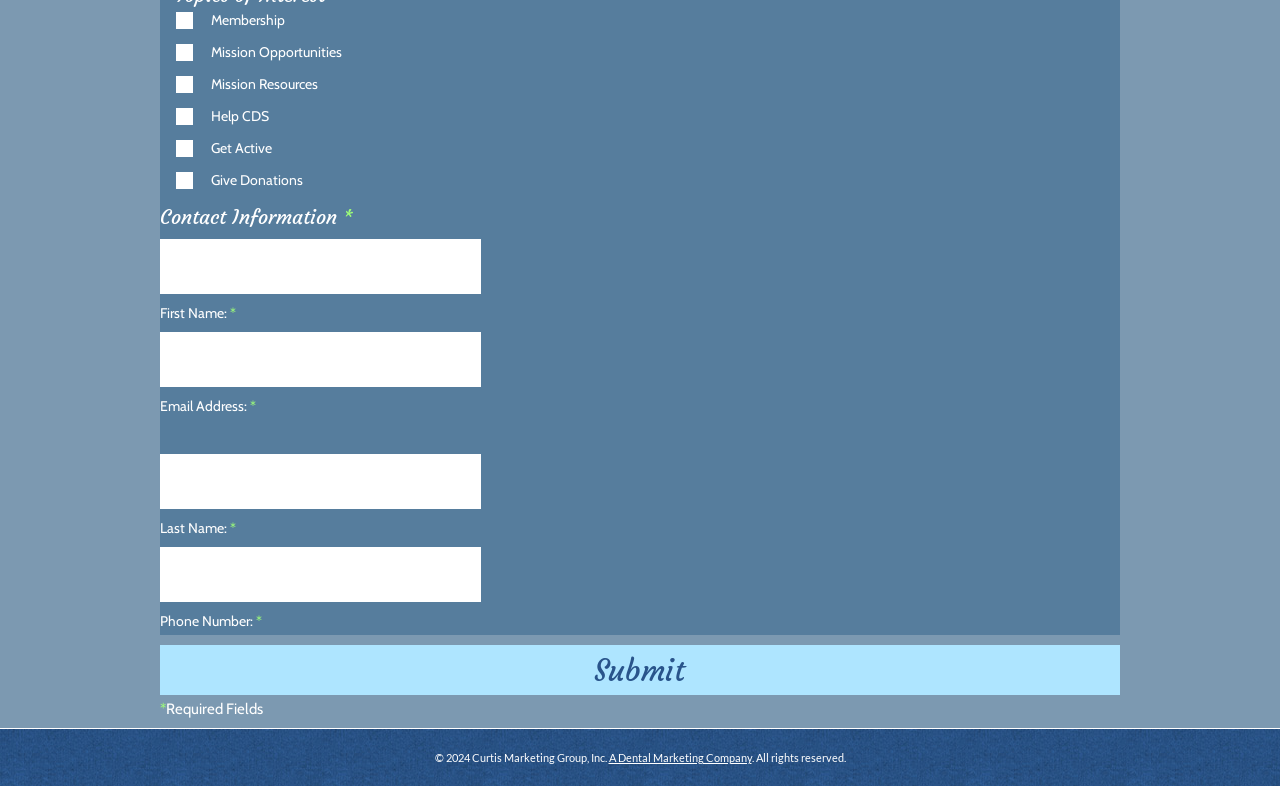Who owns the copyright?
Look at the screenshot and respond with one word or a short phrase.

Curtis Marketing Group, Inc.